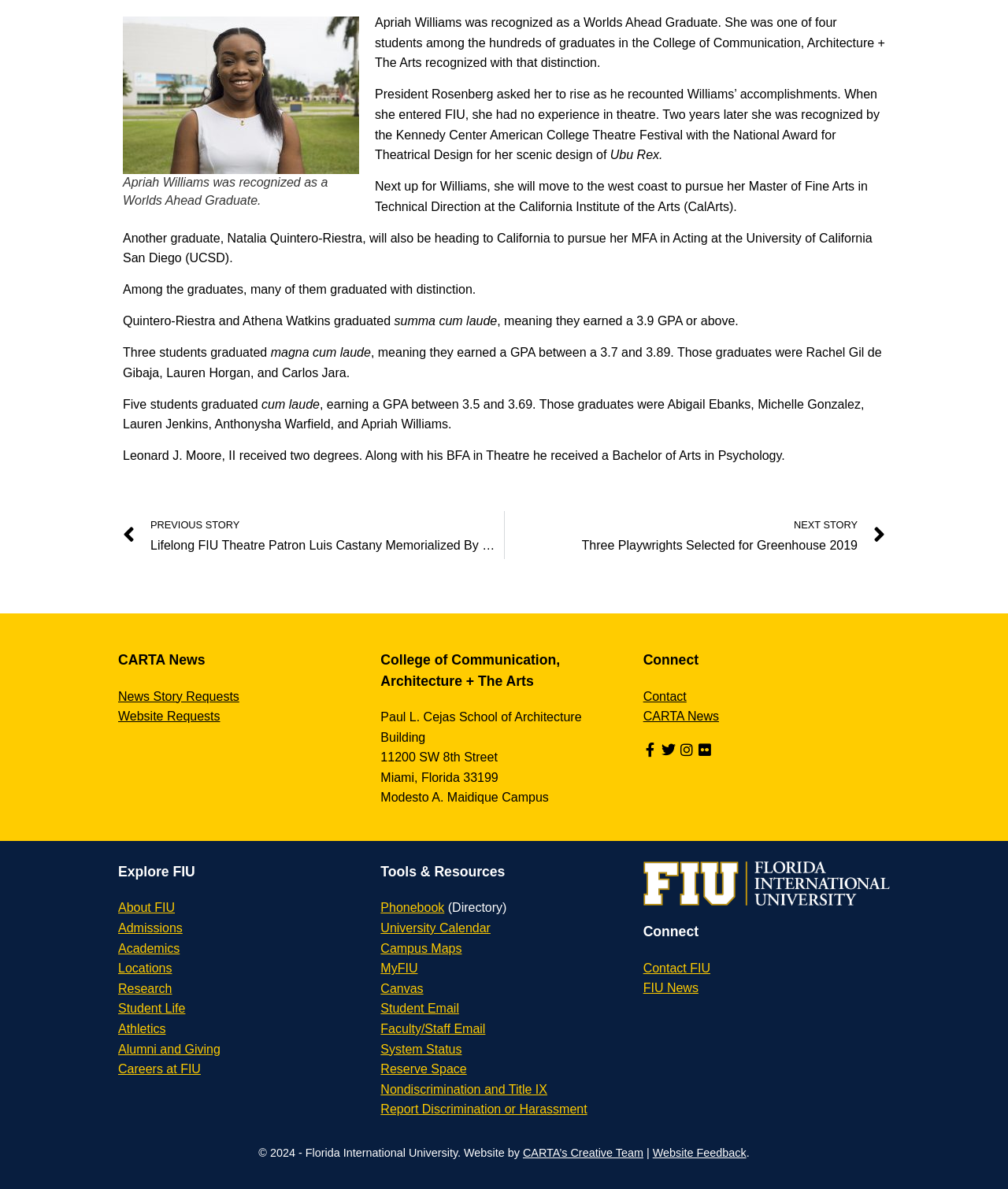How many students graduated with distinction?
From the image, respond with a single word or phrase.

8